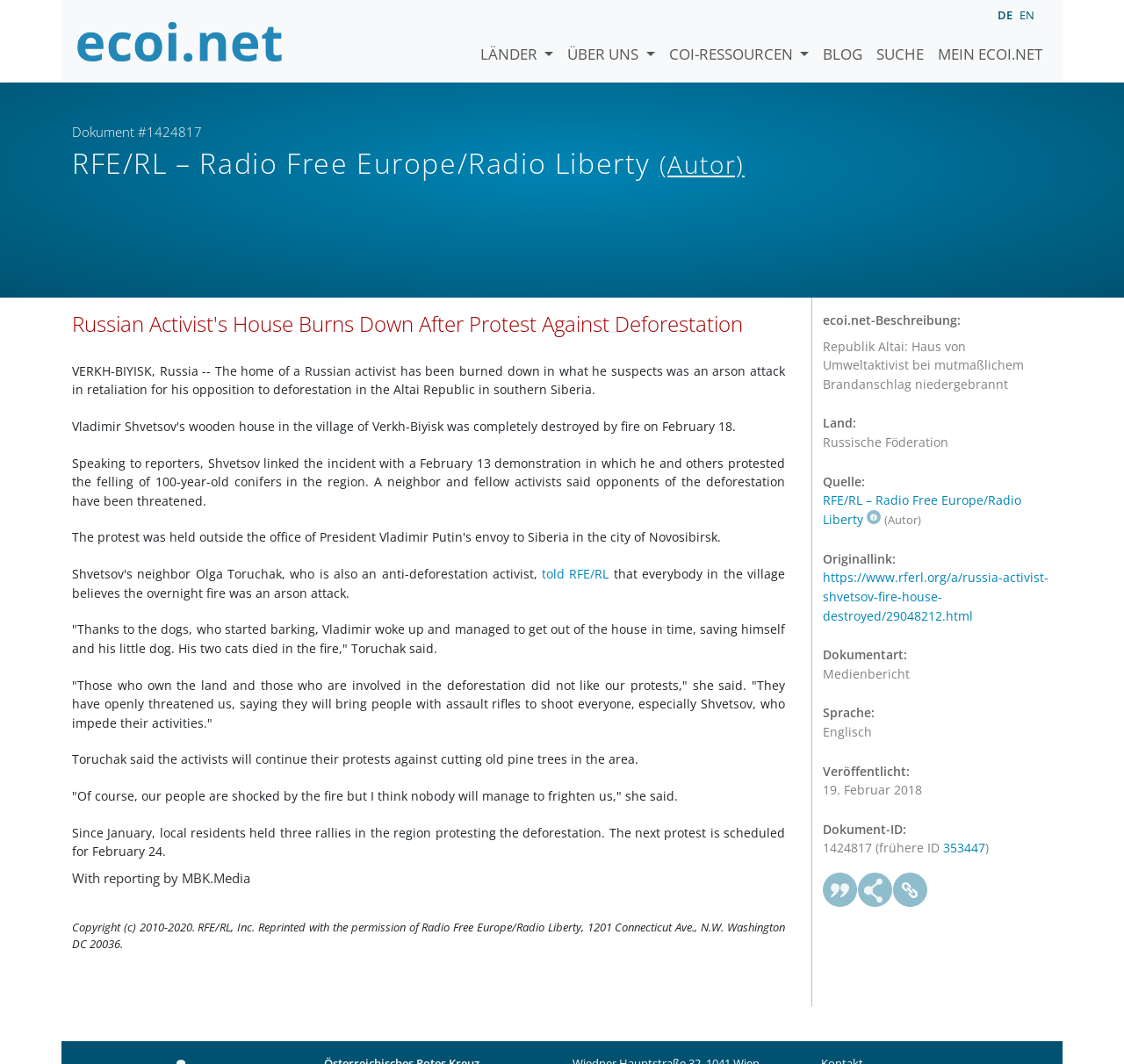What is the name of the Russian activist whose house was burned down?
Please provide a single word or phrase in response based on the screenshot.

Shvetsov